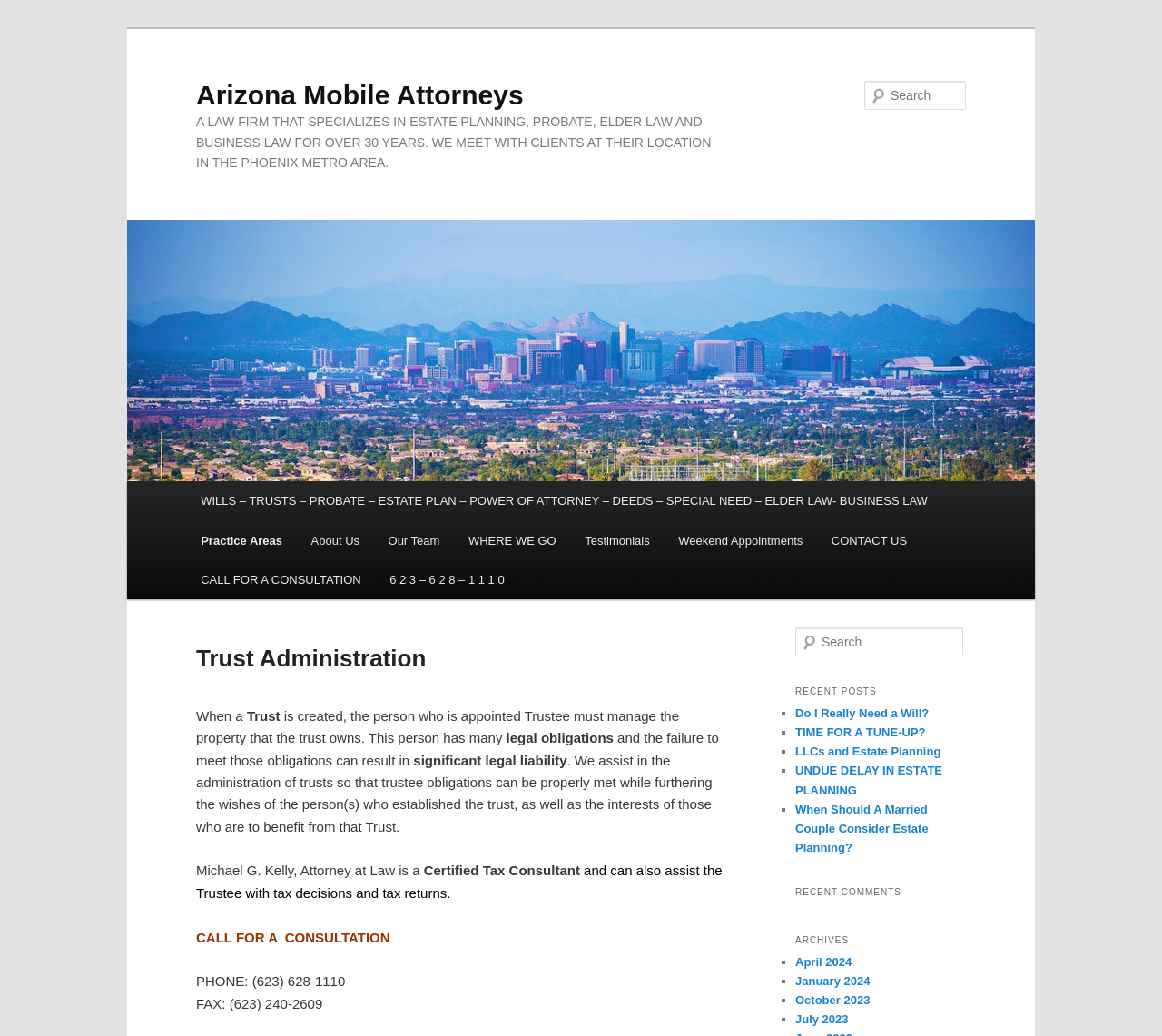Please locate and retrieve the main header text of the webpage.

Arizona Mobile Attorneys